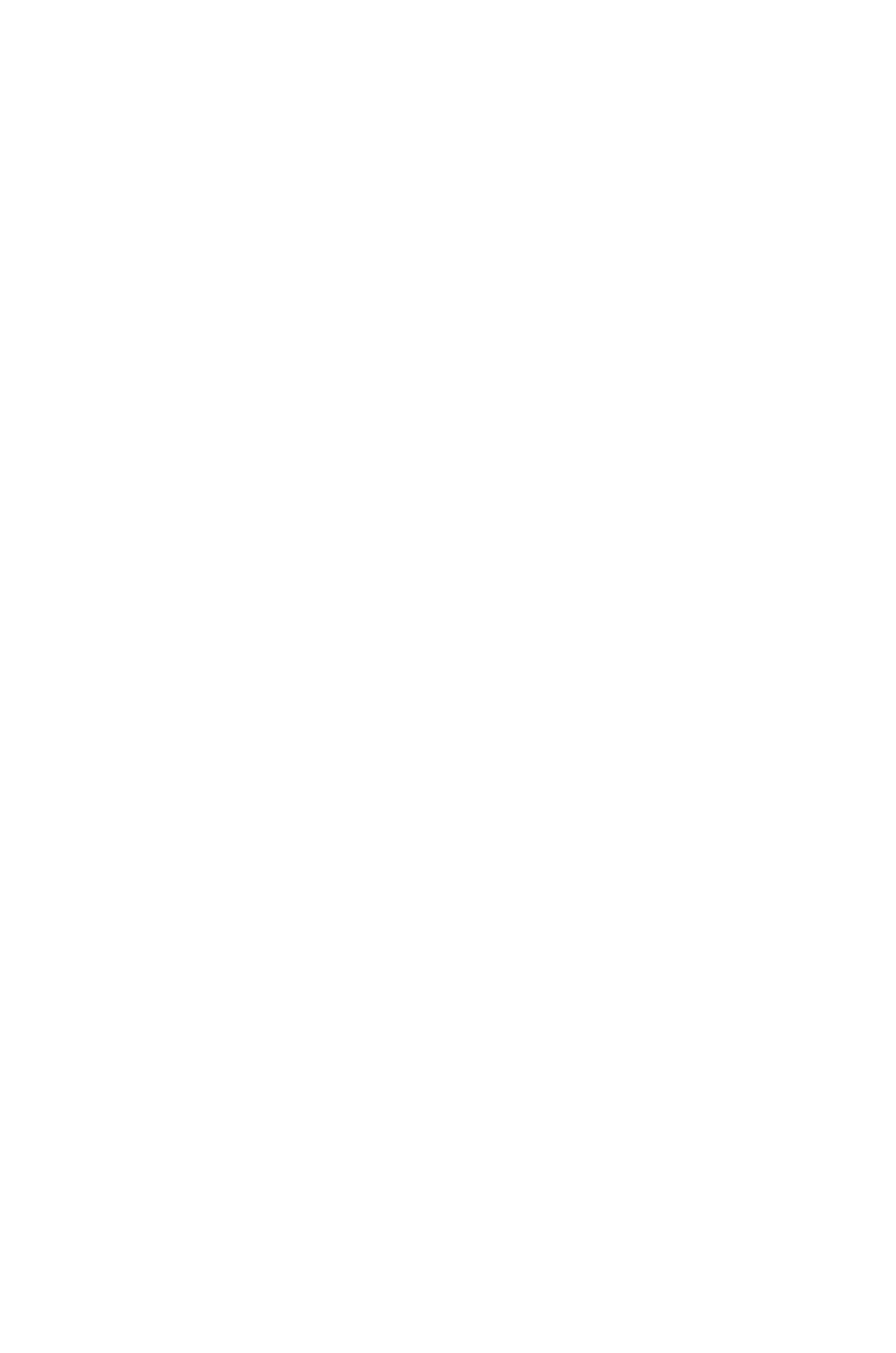Please identify the bounding box coordinates of the clickable area that will allow you to execute the instruction: "Visit BATHROOM REMODELING page".

[0.283, 0.101, 0.768, 0.134]